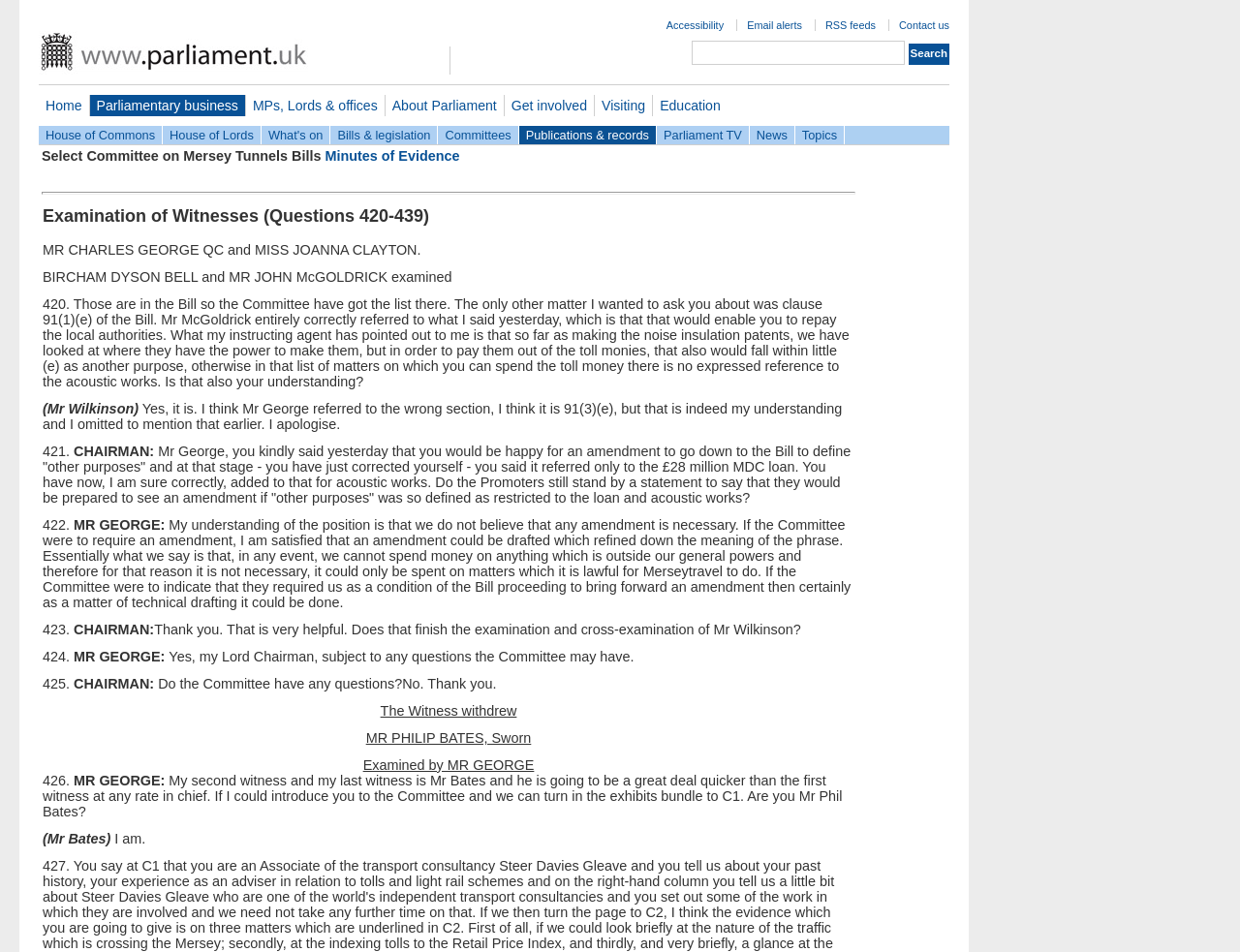What is the purpose of clause 91(1)(e) of the Bill?
Answer the question with a thorough and detailed explanation.

According to the conversation between Mr. Wilkinson and the Chairman, clause 91(1)(e) of the Bill enables the repayment of local authorities, and it is also mentioned that it would fall within the purpose of making noise insulation payments.